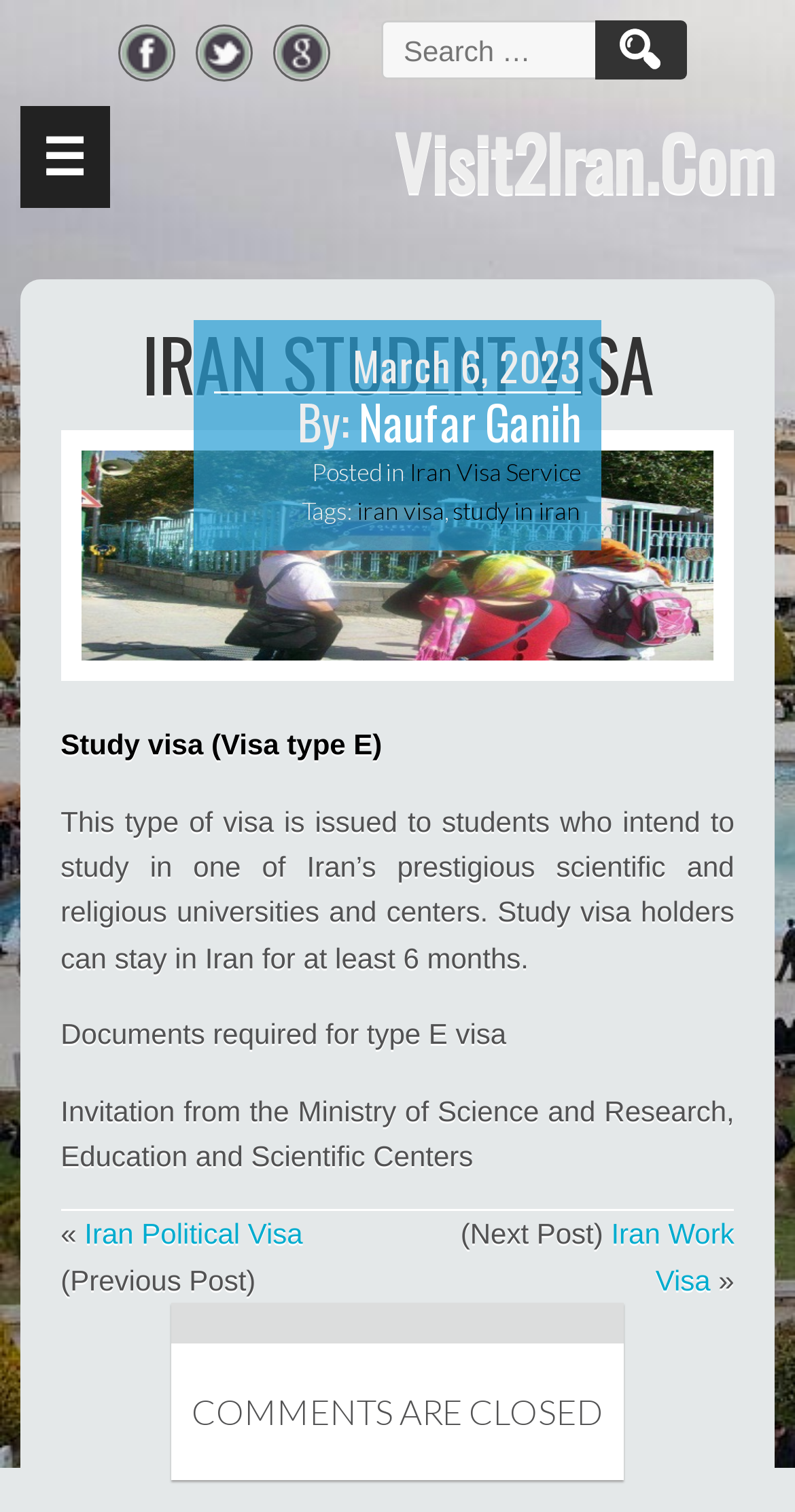What is one of the documents required for a type E visa?
Use the information from the image to give a detailed answer to the question.

The article lists the documents required for a type E visa, and one of them is an 'Invitation from the Ministry of Science and Research, Education and Scientific Centers', which is mentioned in the section 'Documents required for type E visa'.